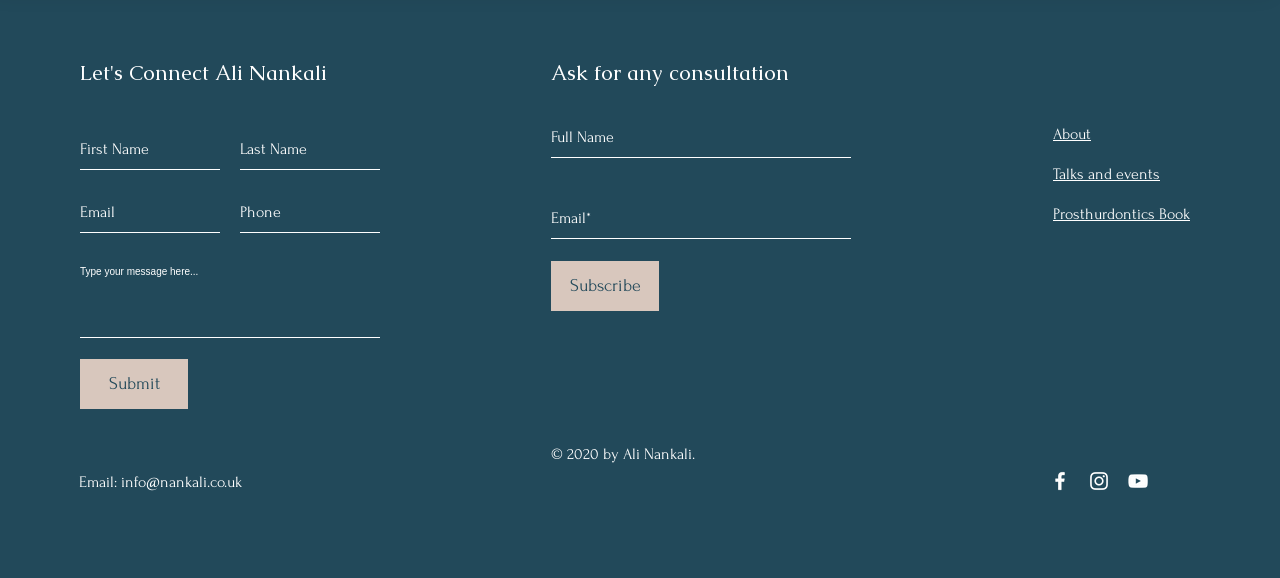What is the name of the person on this webpage?
Answer with a single word or phrase, using the screenshot for reference.

Ali Nankali